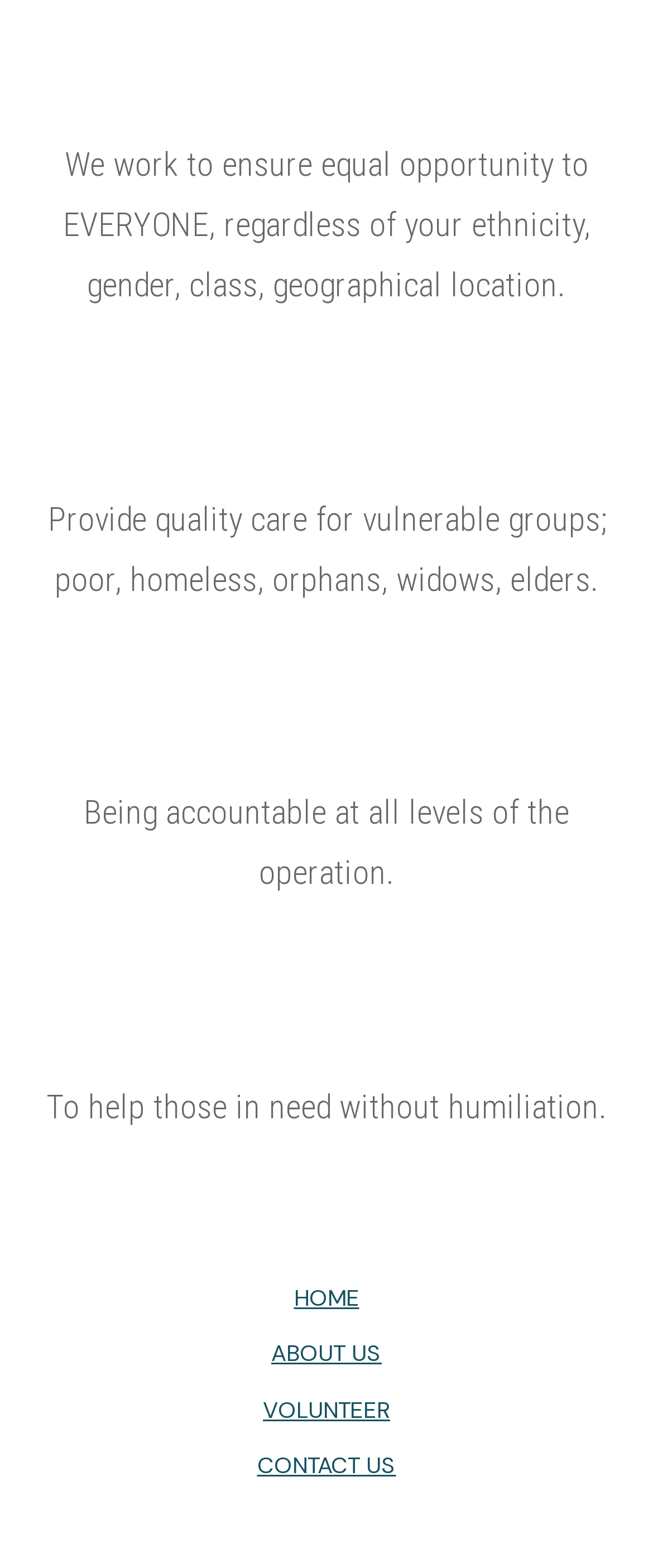Give a one-word or one-phrase response to the question: 
What is the organization's approach to accountability?

Transparency